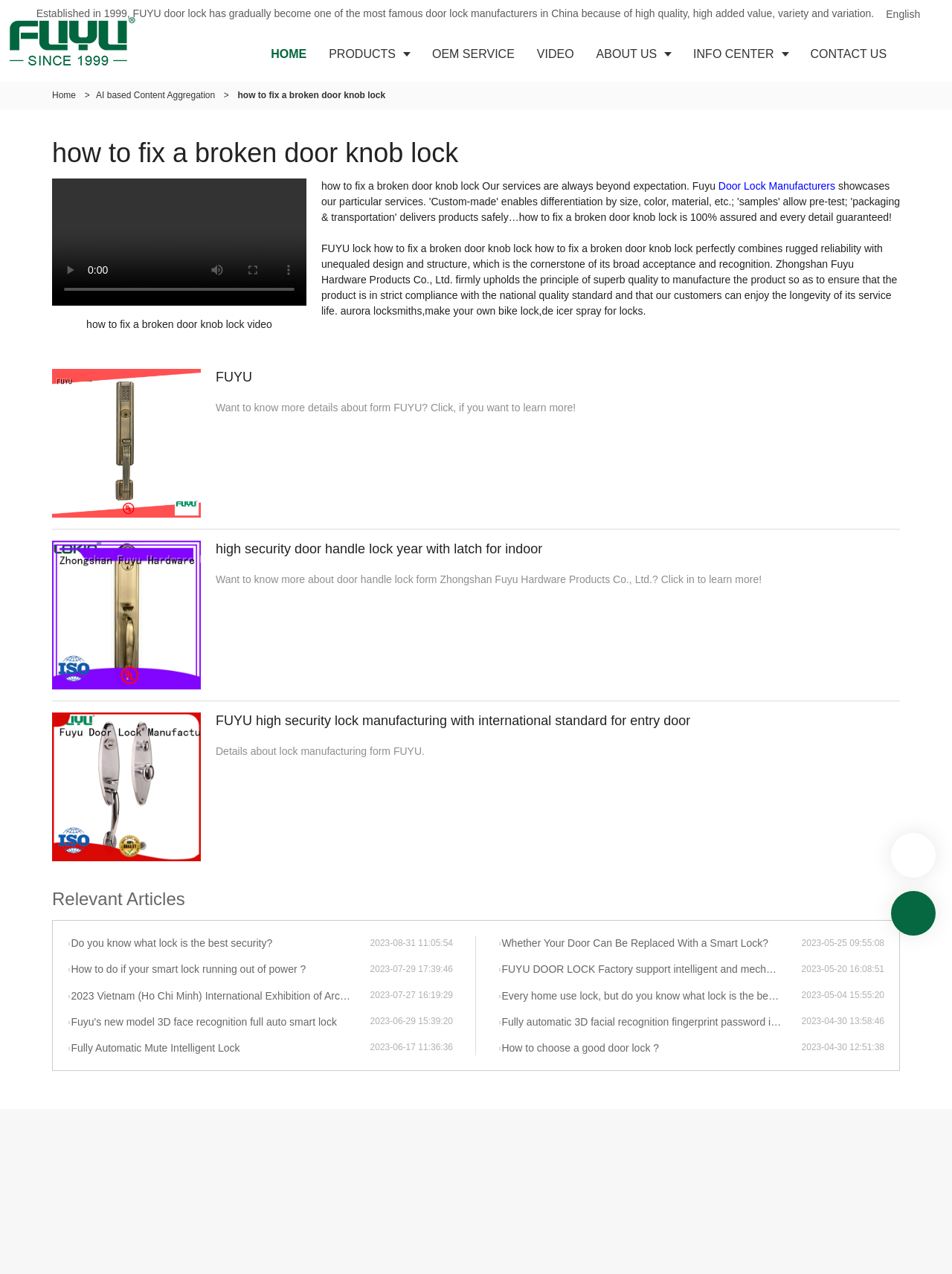Find the bounding box coordinates corresponding to the UI element with the description: "Fully Automatic Mute Intelligent Lock". The coordinates should be formatted as [left, top, right, bottom], with values as floats between 0 and 1.

[0.071, 0.817, 0.389, 0.828]